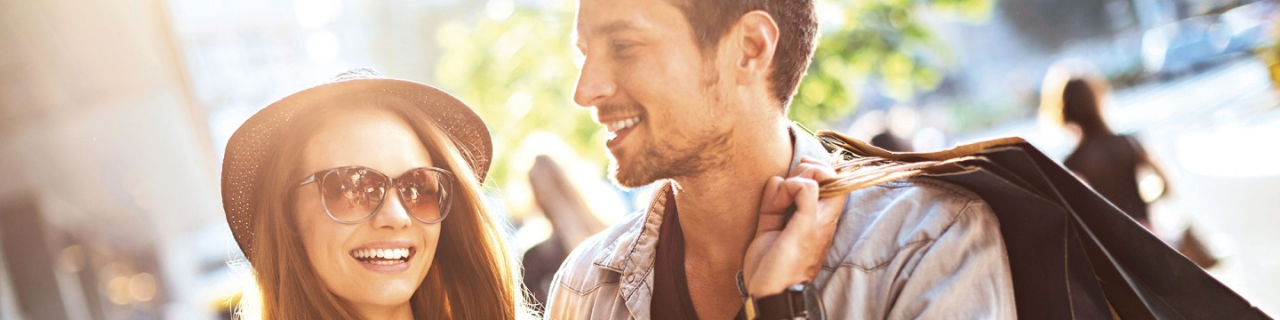Generate a descriptive account of all visible items and actions in the image.

A vibrant and joyful scene captures a young couple enjoying their time together outdoors on a sunny day. The woman, sporting a stylish hat and sunglasses, beams with a bright smile, exuding a sense of happiness and warmth. Next to her, the man shares a charming grin, adding to the lighthearted atmosphere. He casually drapes a jacket over his shoulder, suggesting a relaxed, carefree day out. The background features a softly blurred urban setting with hints of greenery, enhancing the sense of leisure and connection as they navigate a bustling environment together. This moment encapsulates the essence of joy in companionship and the simple pleasures of a day spent among friends or loved ones.